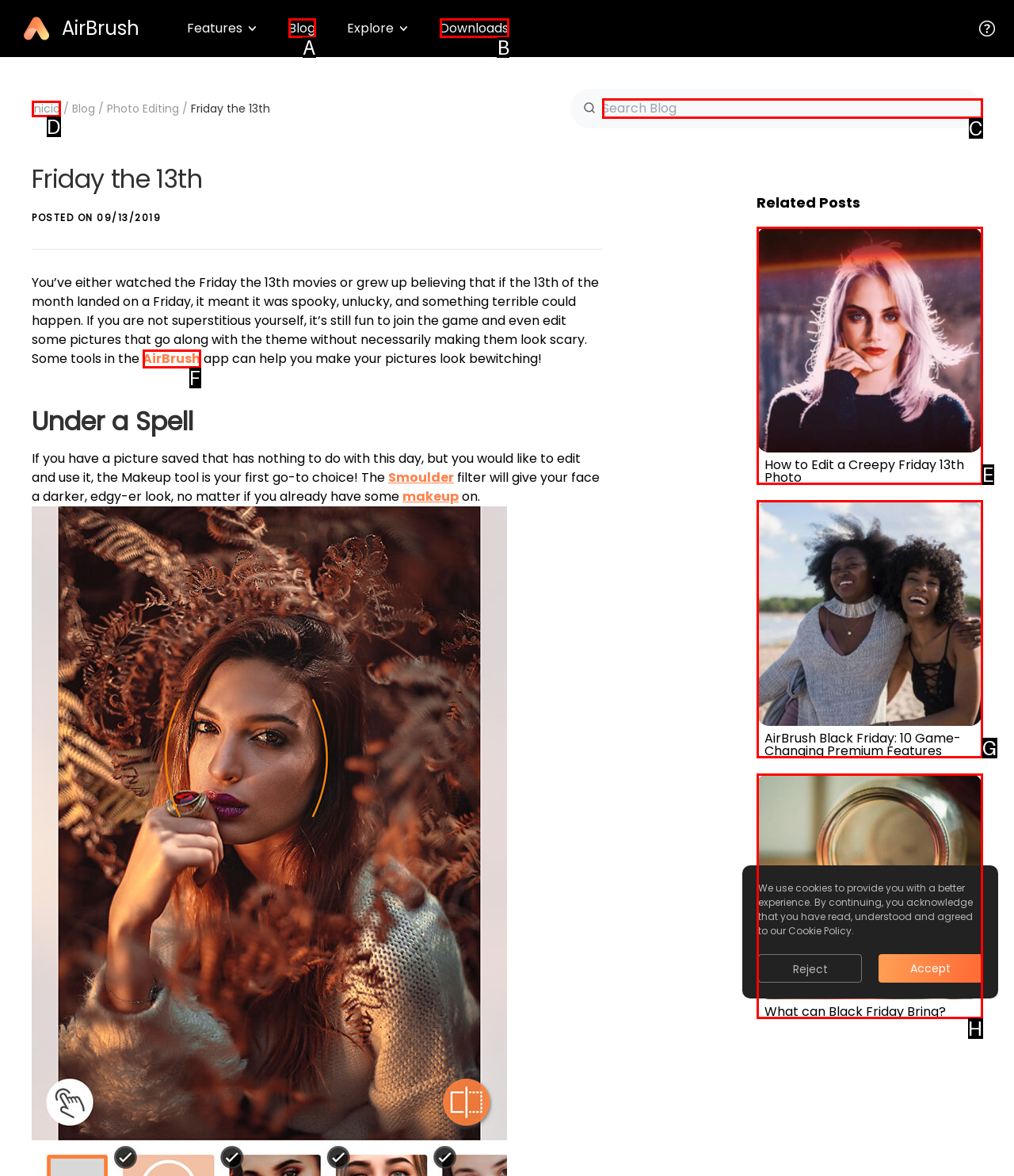What option should I click on to execute the task: Explore the 'Categories' section? Give the letter from the available choices.

None